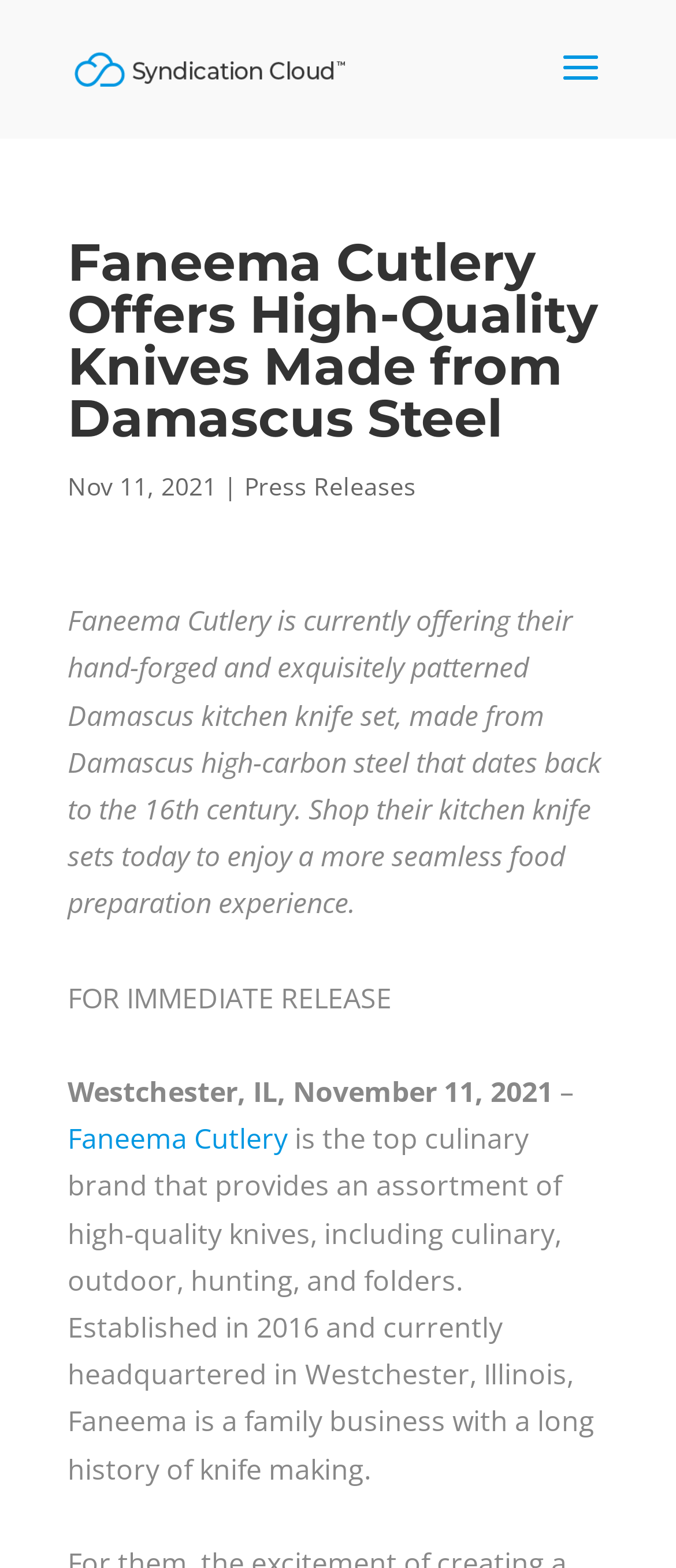Give a one-word or short phrase answer to the question: 
What is the date of the press release?

Nov 11, 2021